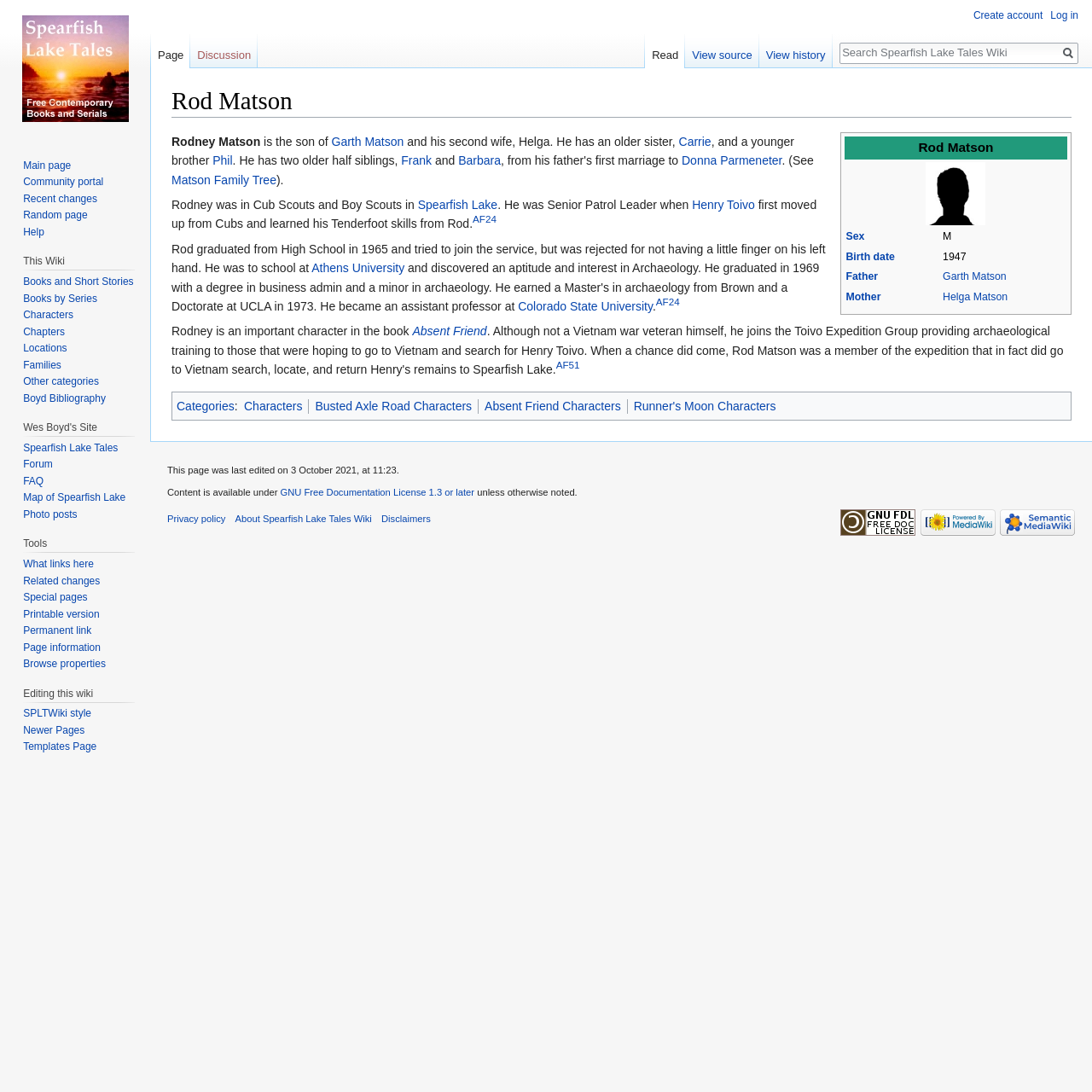Determine the bounding box coordinates for the element that should be clicked to follow this instruction: "Click on the link to navigate to the page of Garth Matson". The coordinates should be given as four float numbers between 0 and 1, in the format [left, top, right, bottom].

[0.304, 0.123, 0.37, 0.136]